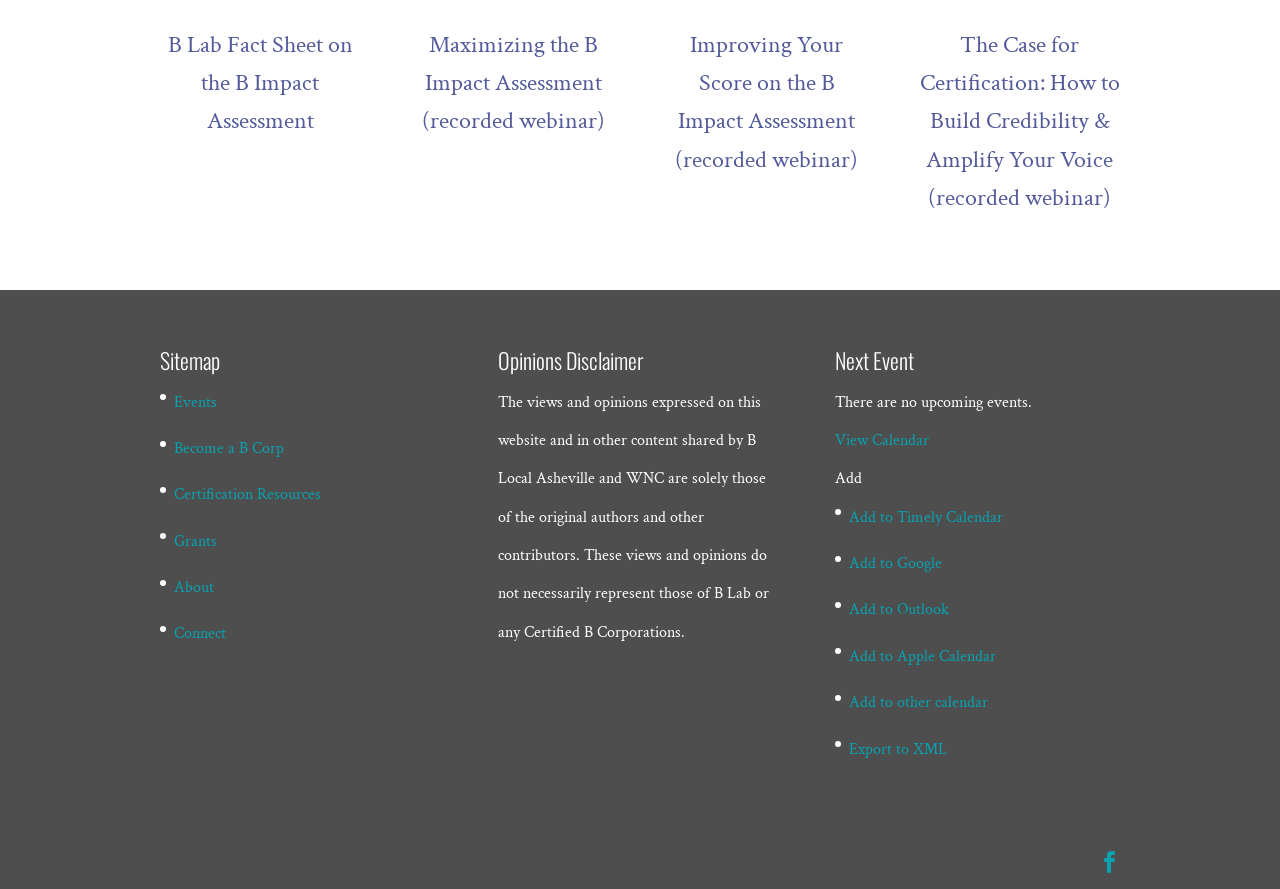Refer to the image and provide an in-depth answer to the question: 
What type of content is shared by B Local Asheville and WNC?

According to the 'Opinions Disclaimer' section, the views and opinions expressed on this website and in other content shared by B Local Asheville and WNC are solely those of the original authors and other contributors.